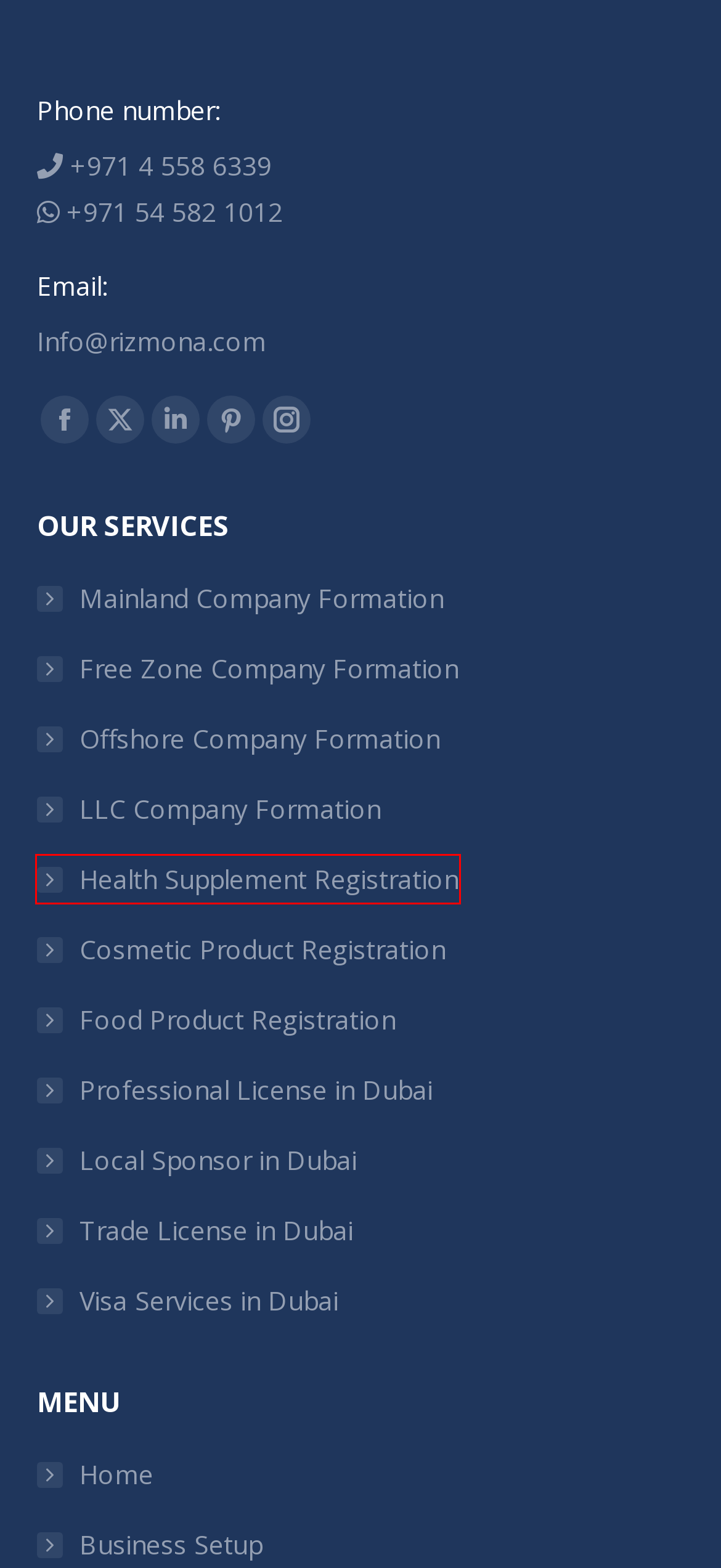View the screenshot of the webpage containing a red bounding box around a UI element. Select the most fitting webpage description for the new page shown after the element in the red bounding box is clicked. Here are the candidates:
A. Business Setup in Kuwait [Guide] - RIZ & MONA
B. Offshore Company Formation in Dubai, UAE | RIZ & MONA Consultancy
C. Testimonials - RIZ & MONA CONSULTANCY
D. Food Product Registration in Dubai | Dubai Municipality | Riz & Mona
E. Free Zone Company Formation in Dubai, UAE - RIZ & MONA
F. Health Supplement Registration in Dubai | Dubai Municipality | Riz & Mona
G. Company Liquidation in Dubai | License Cancellation - RIZ & MONA CONSULTANCY
H. Cosmetic Product Registration in Dubai UAE | Register Beauty Products

F